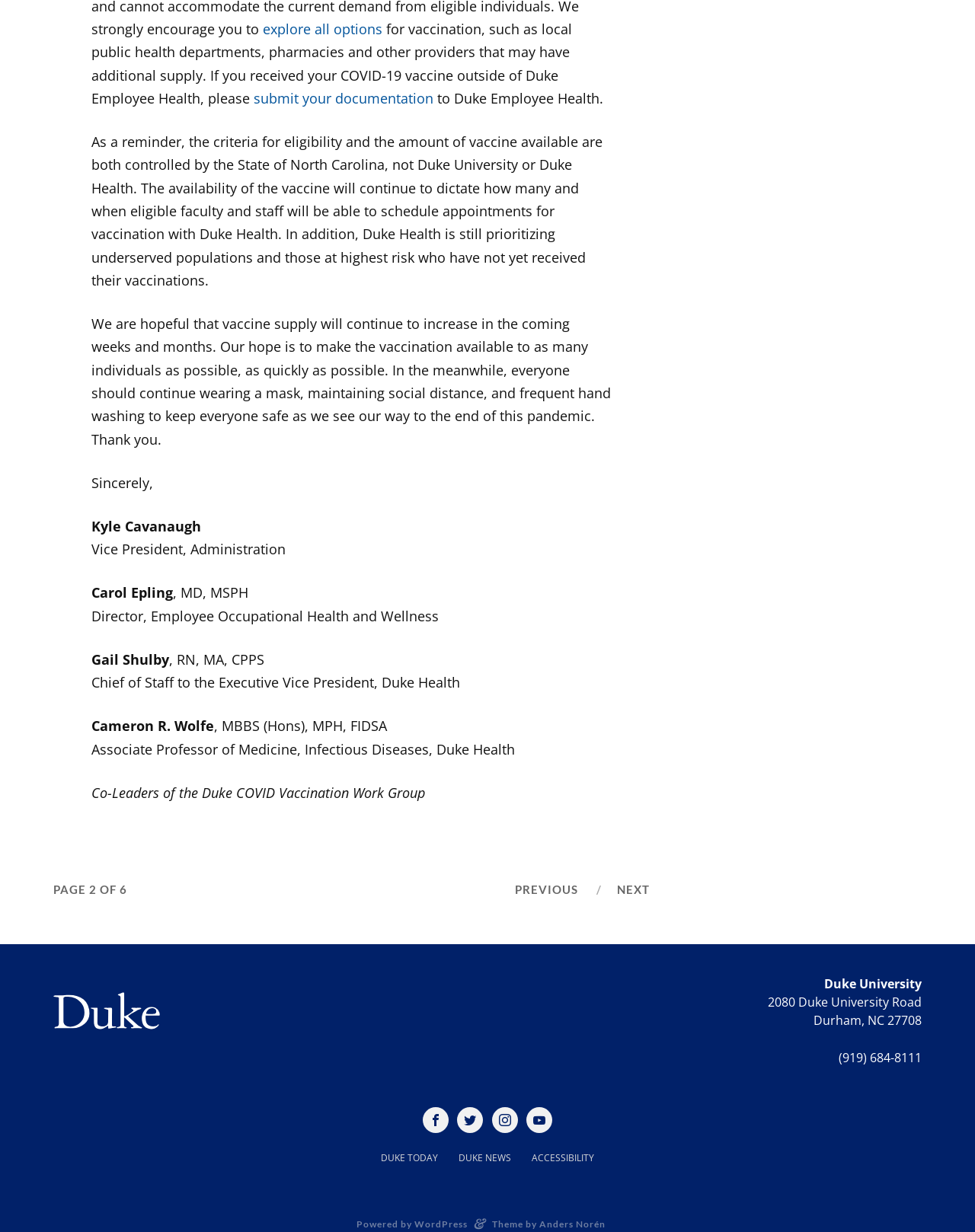Given the element description, predict the bounding box coordinates in the format (top-left x, top-left y, bottom-right x, bottom-right y), using floating point numbers between 0 and 1: submit your documentation

[0.26, 0.072, 0.445, 0.087]